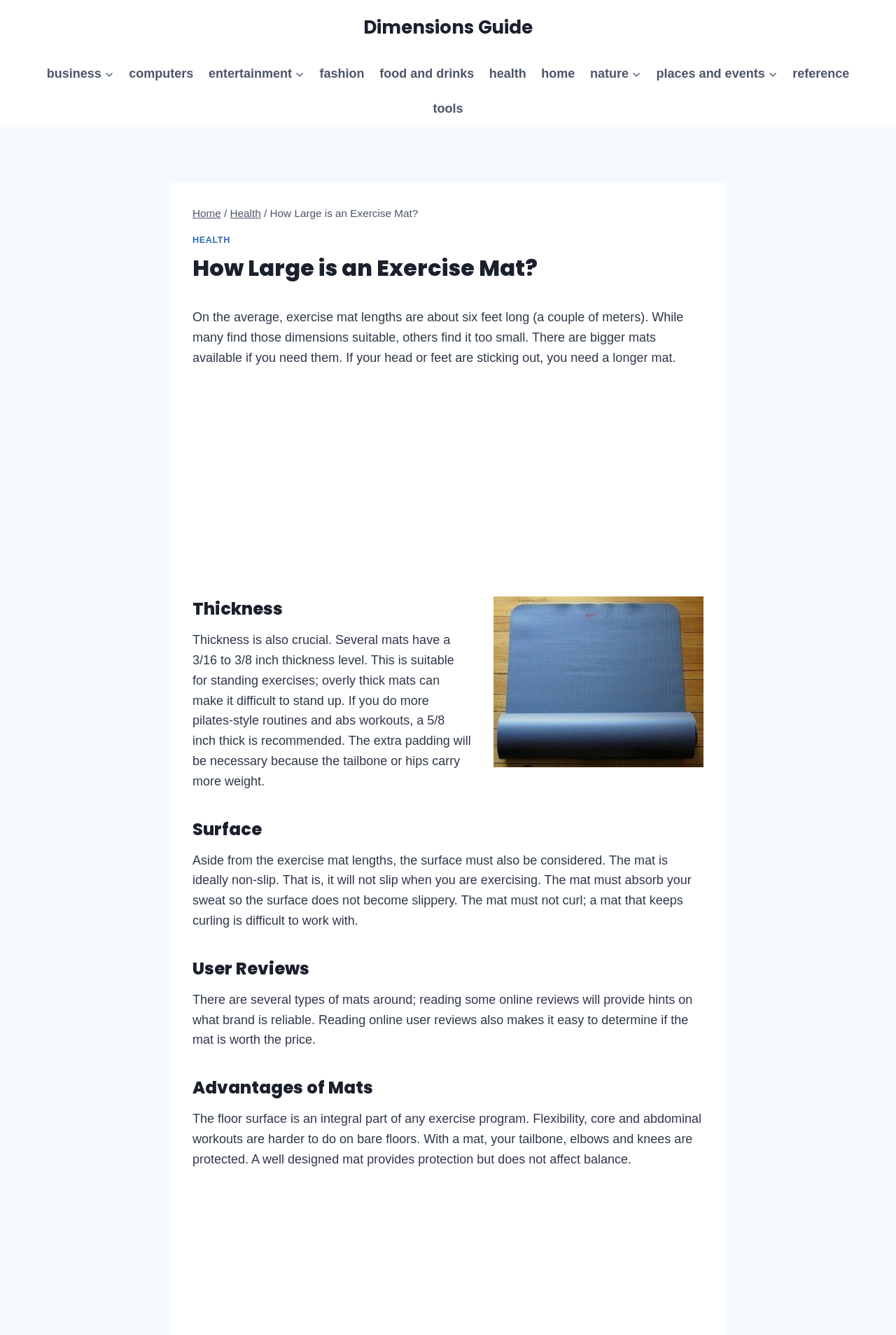Please locate the bounding box coordinates of the element's region that needs to be clicked to follow the instruction: "Click on the 'HEALTH' link". The bounding box coordinates should be provided as four float numbers between 0 and 1, i.e., [left, top, right, bottom].

[0.215, 0.176, 0.257, 0.183]